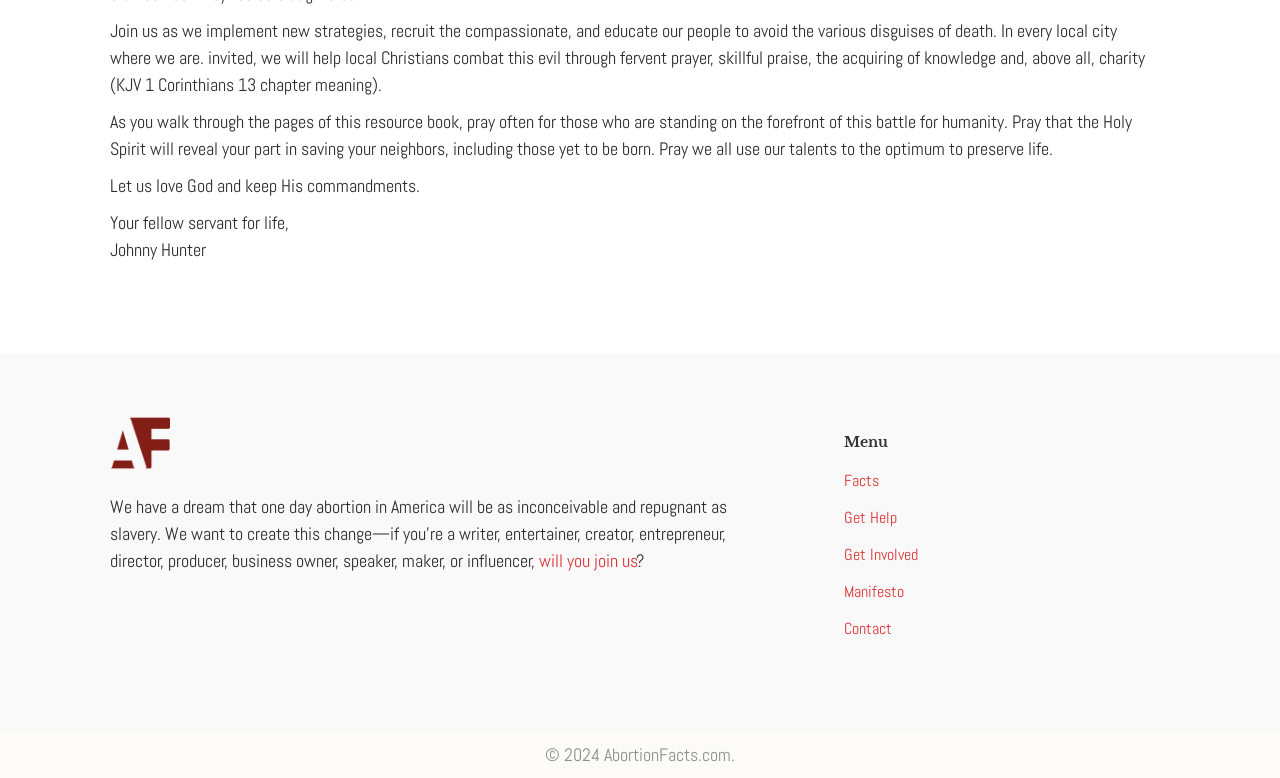What is the copyright year of the webpage?
Please ensure your answer to the question is detailed and covers all necessary aspects.

The webpage contains a copyright notice at the bottom that reads '© 2024 AbortionFacts.com.', indicating that the copyright year is 2024.